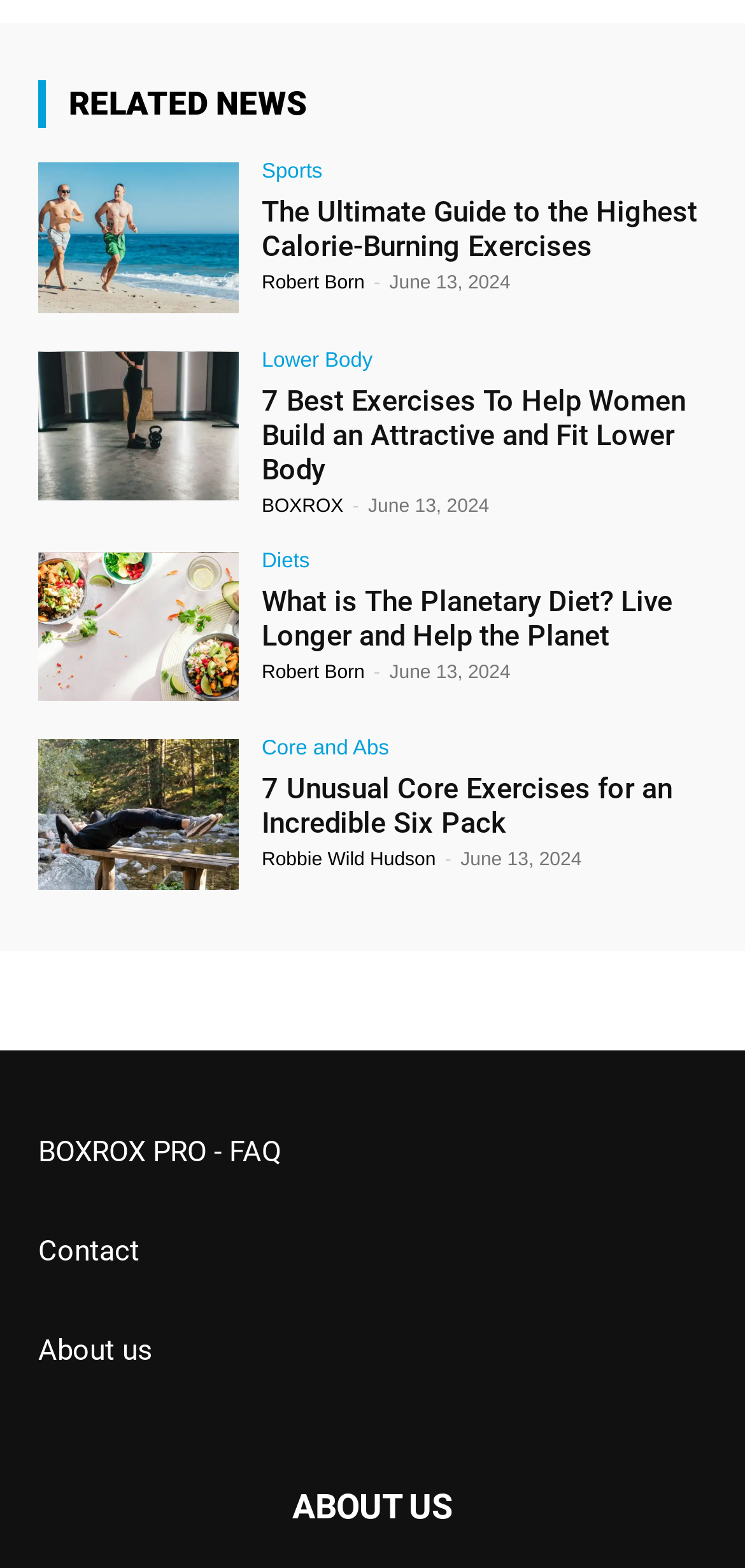Find the bounding box coordinates for the area you need to click to carry out the instruction: "Read about the highest calorie-burning exercises". The coordinates should be four float numbers between 0 and 1, indicated as [left, top, right, bottom].

[0.351, 0.124, 0.936, 0.168]